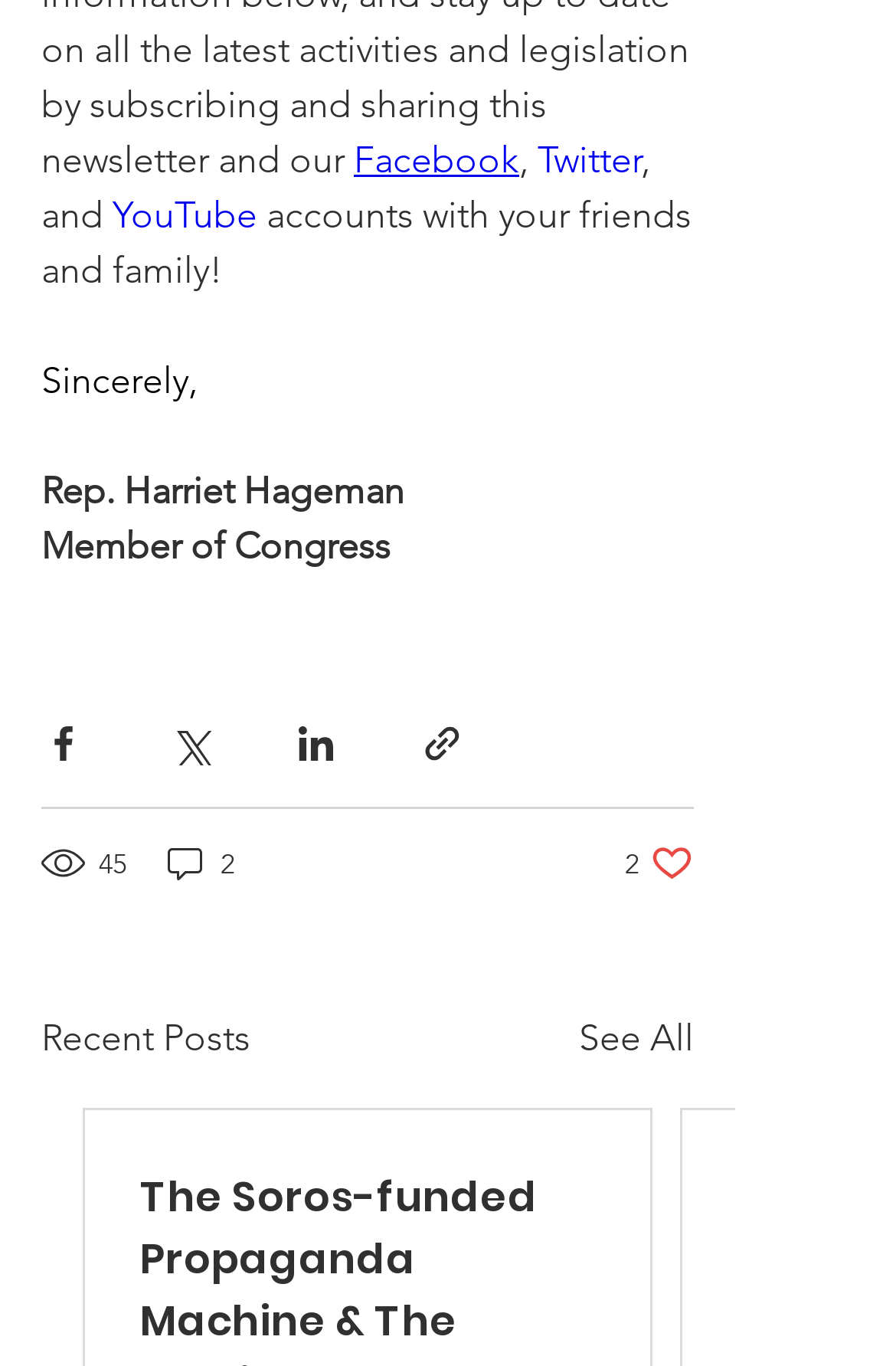Can you determine the bounding box coordinates of the area that needs to be clicked to fulfill the following instruction: "Share via link"?

[0.469, 0.529, 0.518, 0.561]